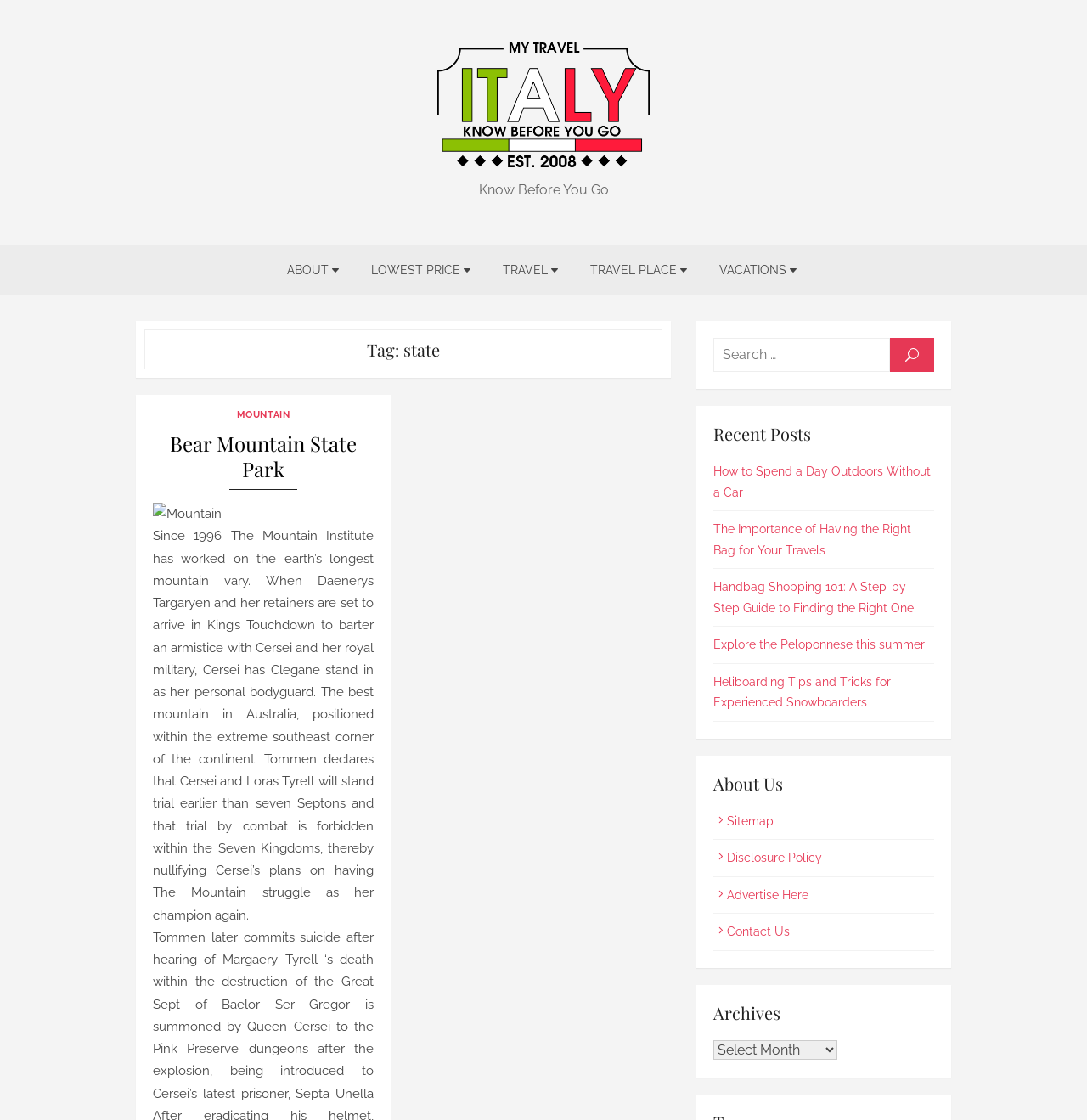Given the description "Lowest Price", determine the bounding box of the corresponding UI element.

[0.33, 0.222, 0.448, 0.26]